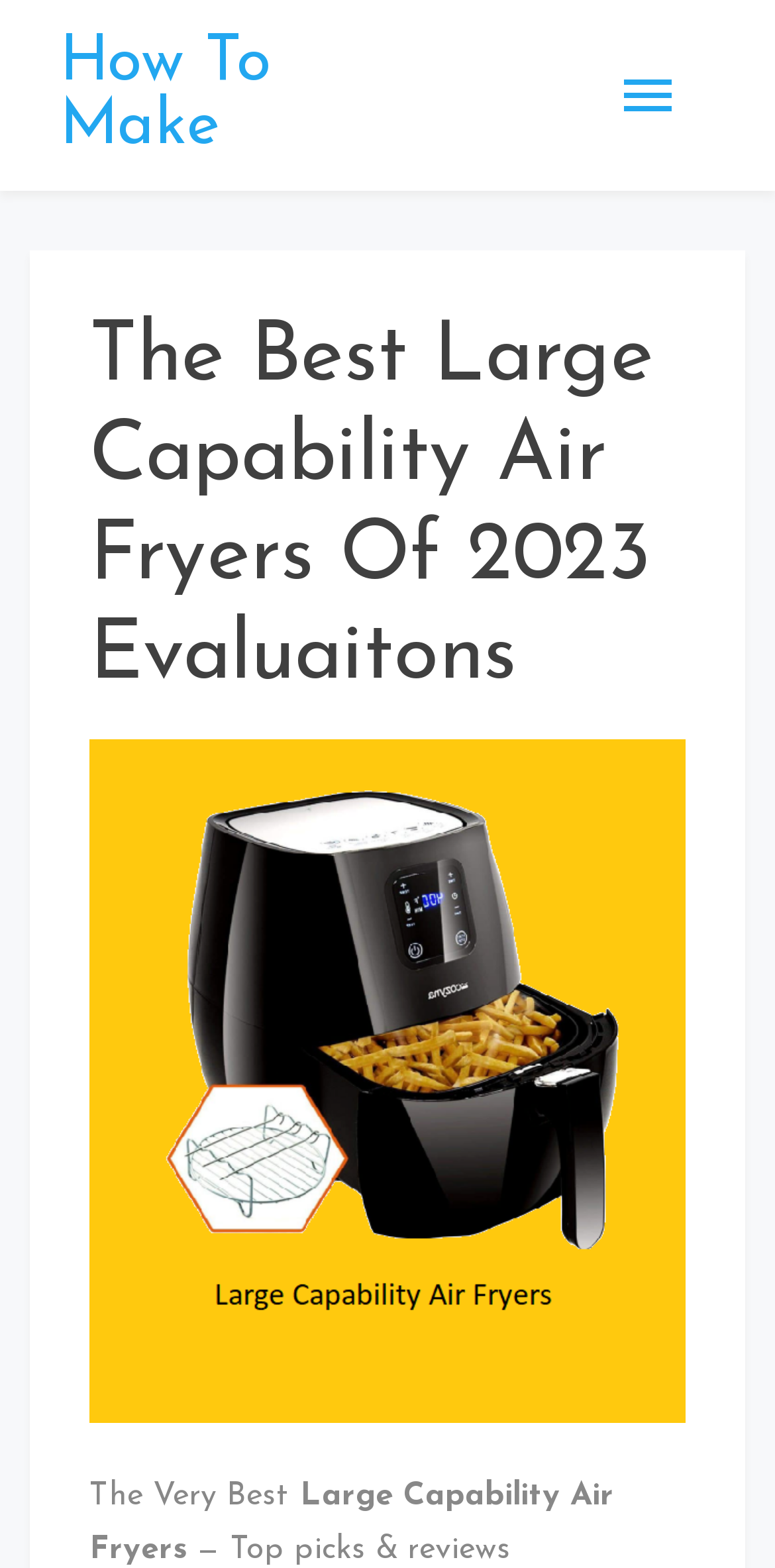What is the purpose of this webpage?
Examine the image and give a concise answer in one word or a short phrase.

To help users choose the best air fryer